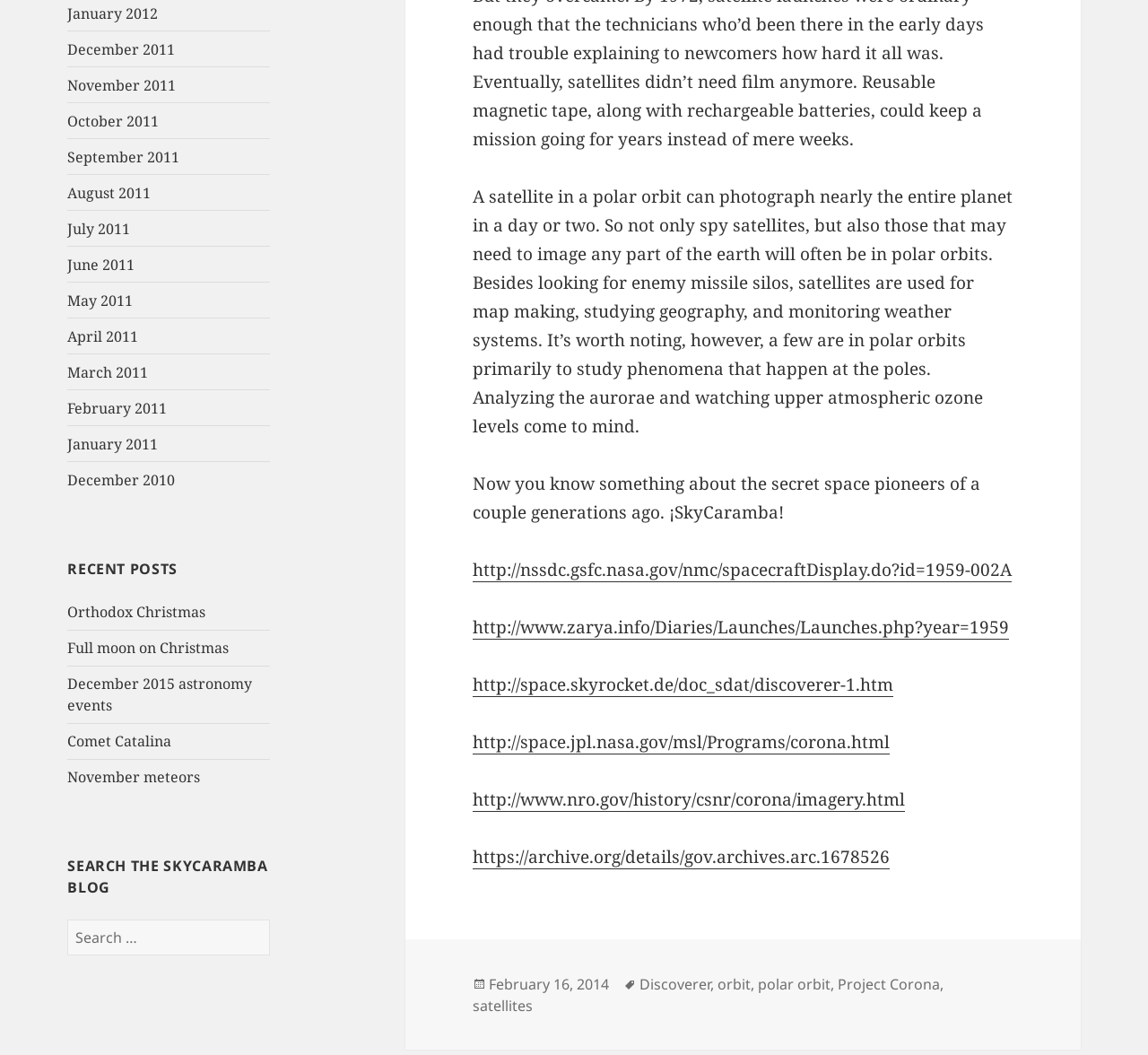Please examine the image and provide a detailed answer to the question: What type of orbits are discussed on this webpage?

The webpage mentions polar orbits in the context of satellites, explaining that they are used for map making, studying geography, and monitoring weather systems, among other purposes.